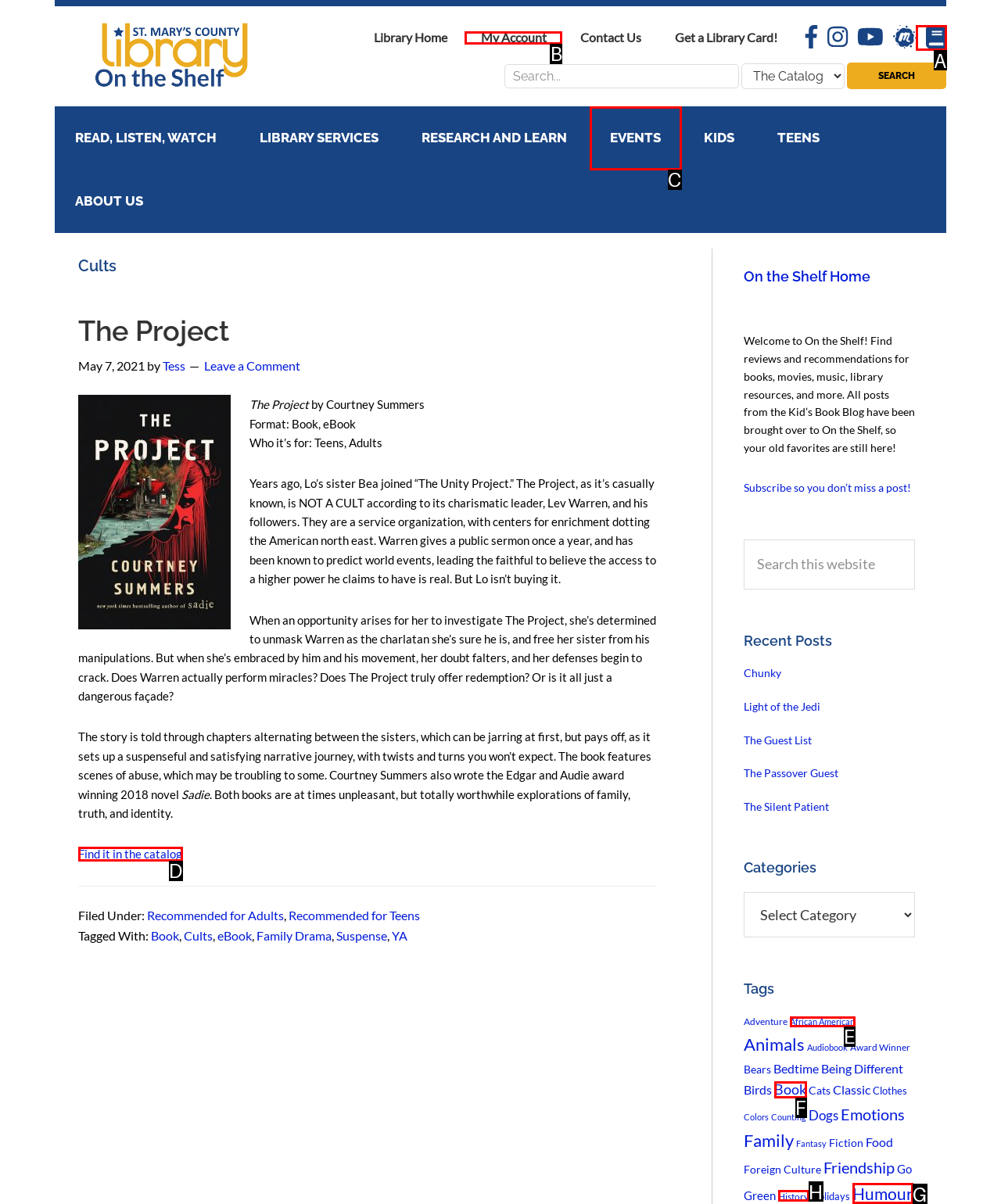Pick the option that corresponds to: On the Shelf Blog
Provide the letter of the correct choice.

A